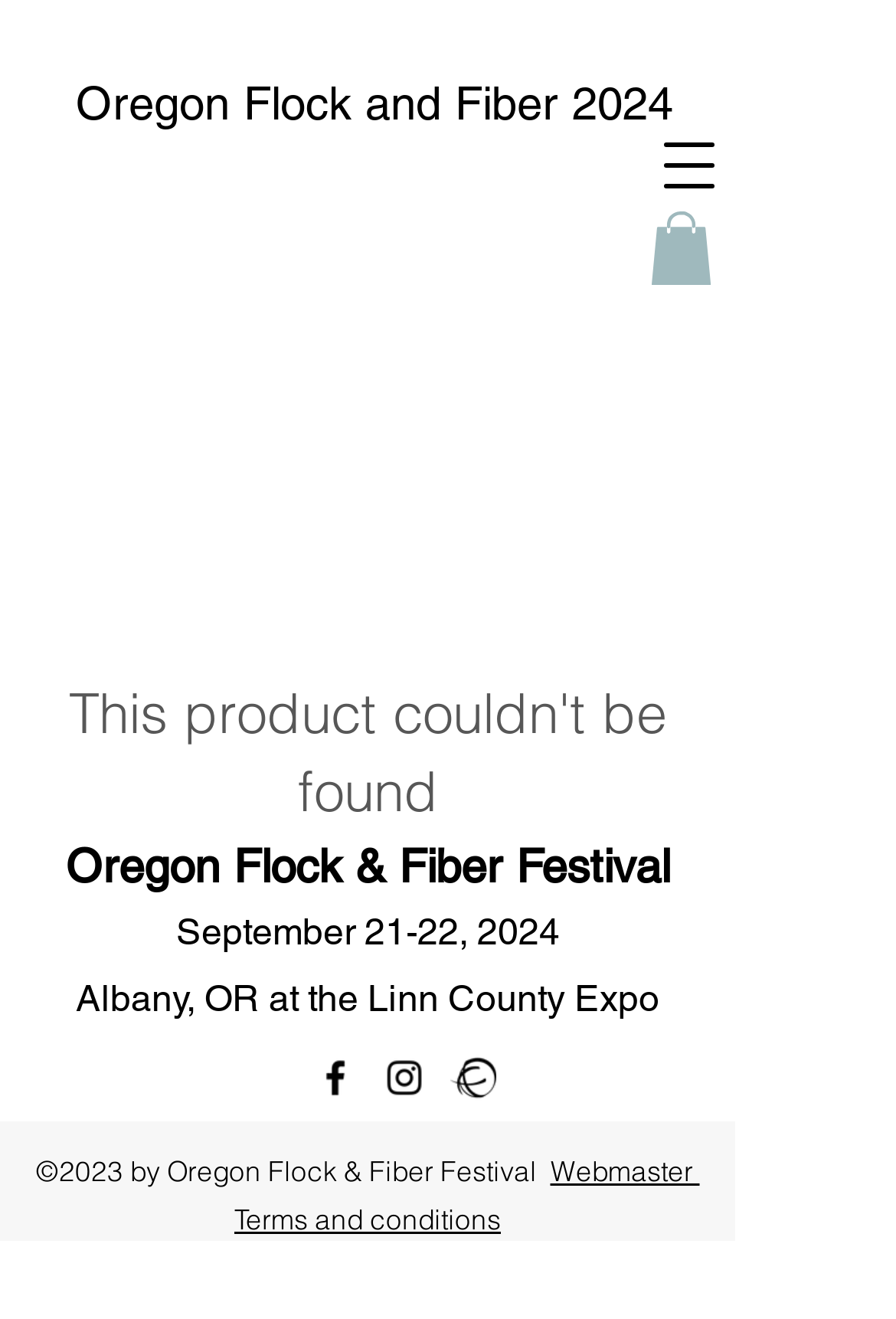Please respond to the question using a single word or phrase:
What is the name of the festival?

Oregon Flock & Fiber Festival